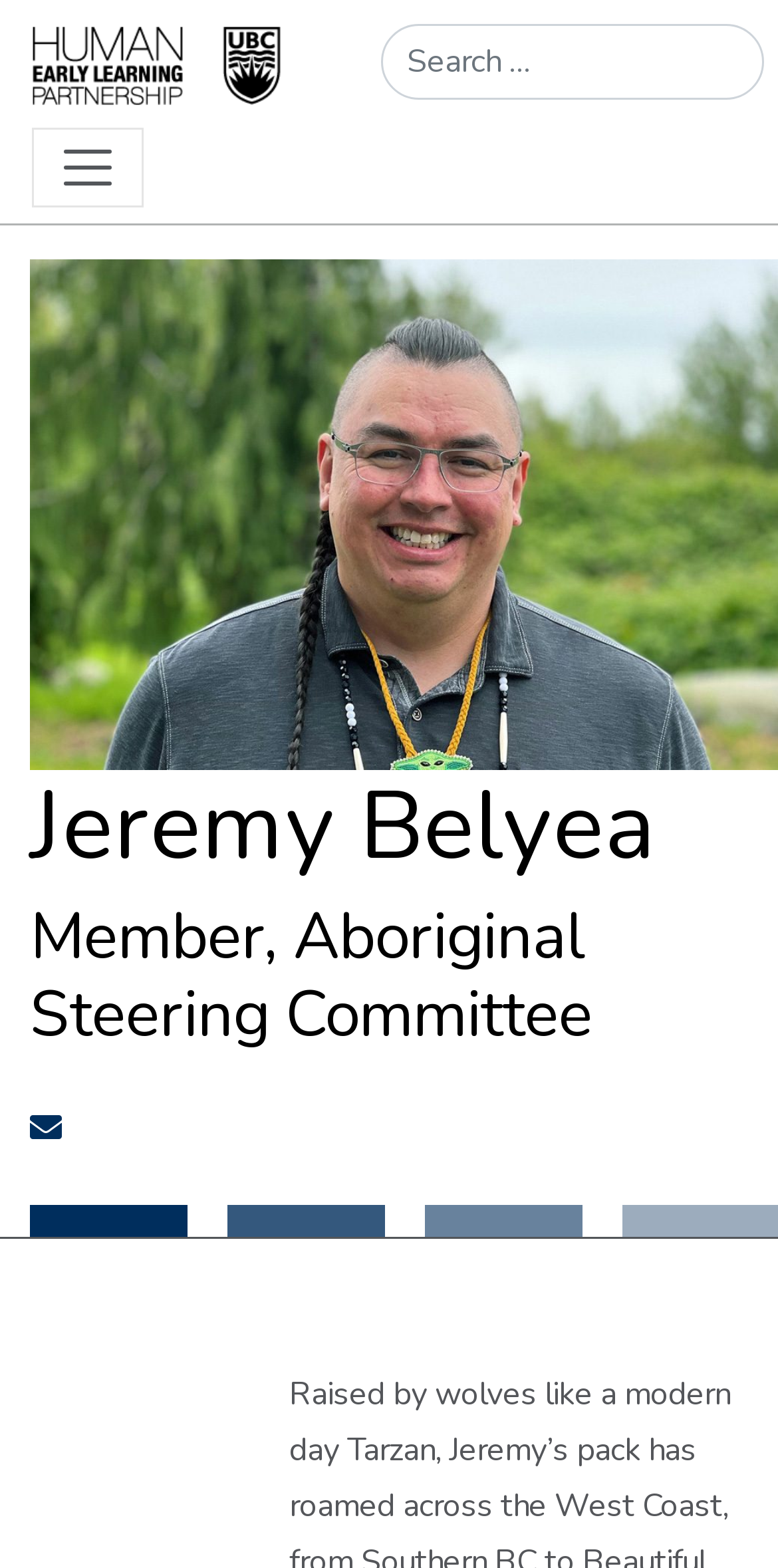Is the navigation menu expanded?
Please give a well-detailed answer to the question.

I noticed a button element with the text 'Toggle navigation' and the attribute 'expanded: False', which implies that the navigation menu is not currently expanded.